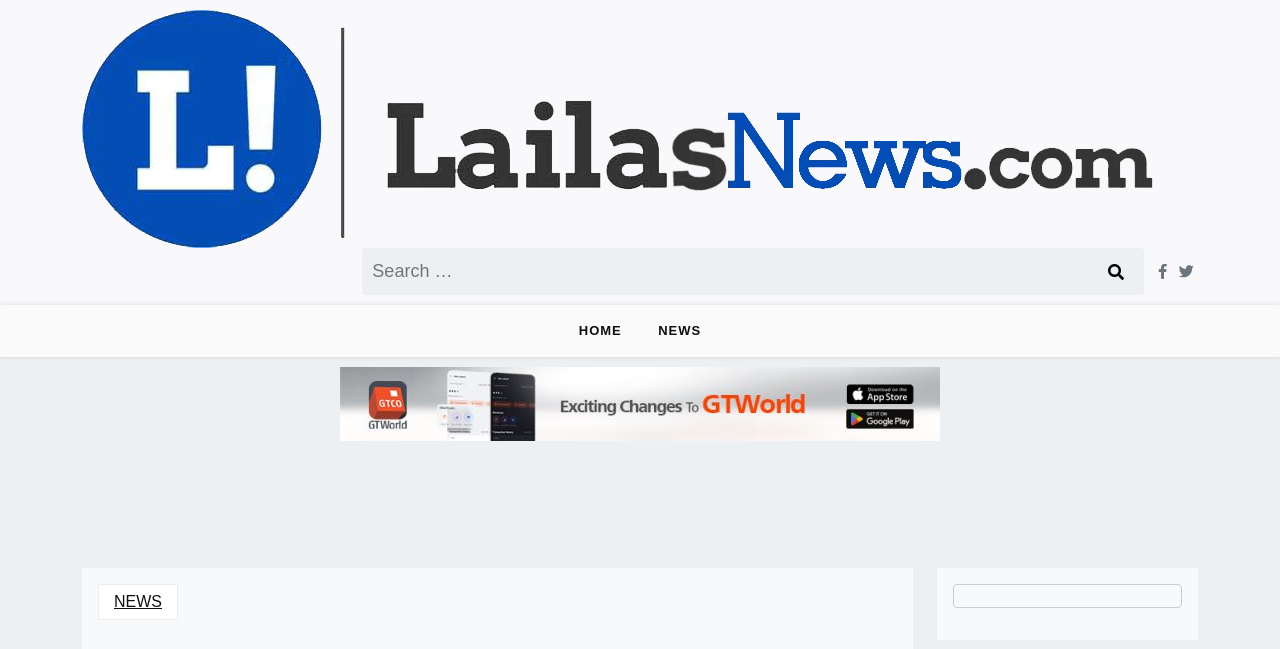Given the description: "aria-label="EMAIL* *" name="email" placeholder="EMAIL* *"", determine the bounding box coordinates of the UI element. The coordinates should be formatted as four float numbers between 0 and 1, [left, top, right, bottom].

None